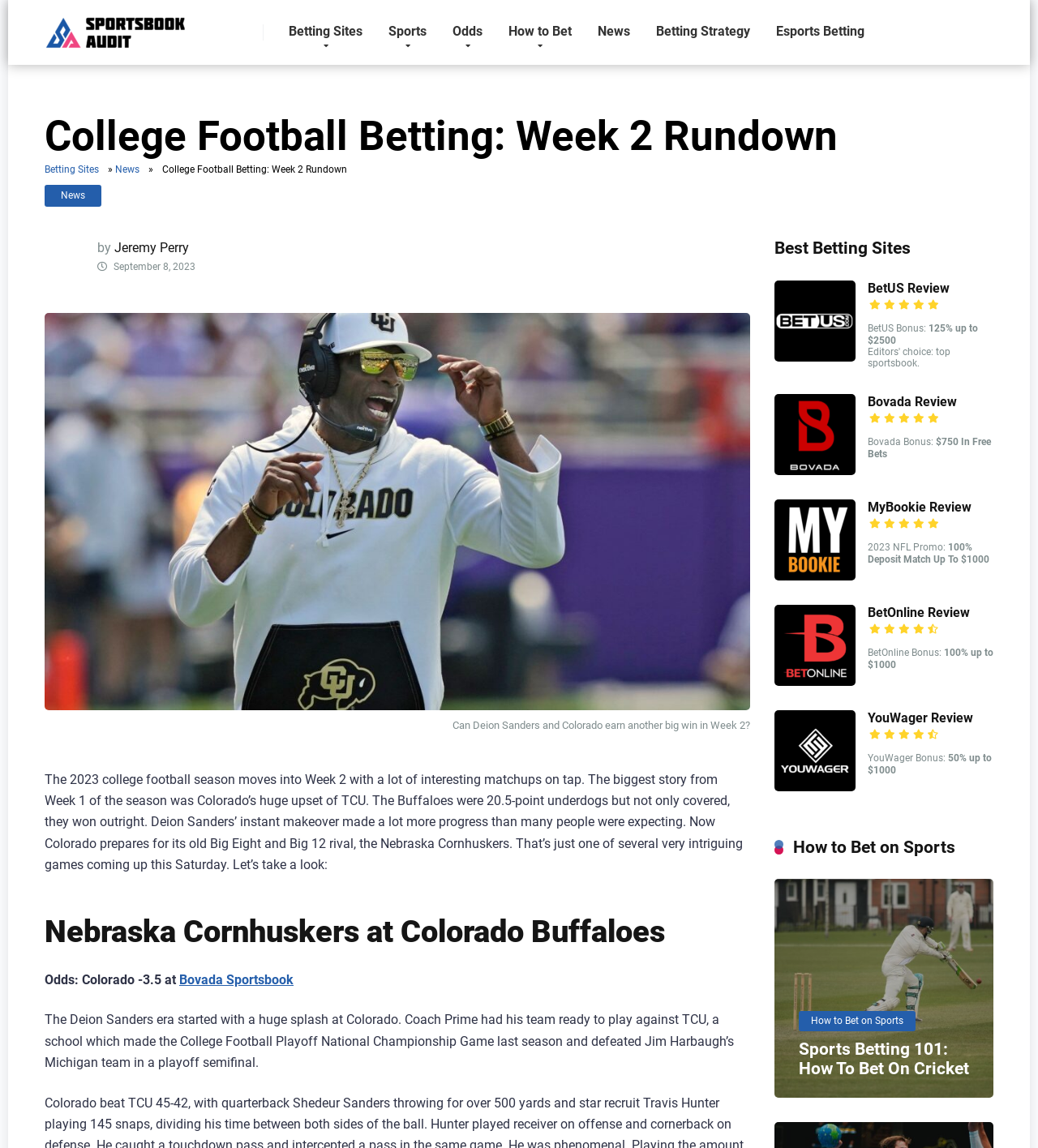What is the bonus offered by BetUS?
Answer the question with detailed information derived from the image.

On the webpage, I saw a section promoting BetUS with a bonus offer, which is '125% up to $2500'.